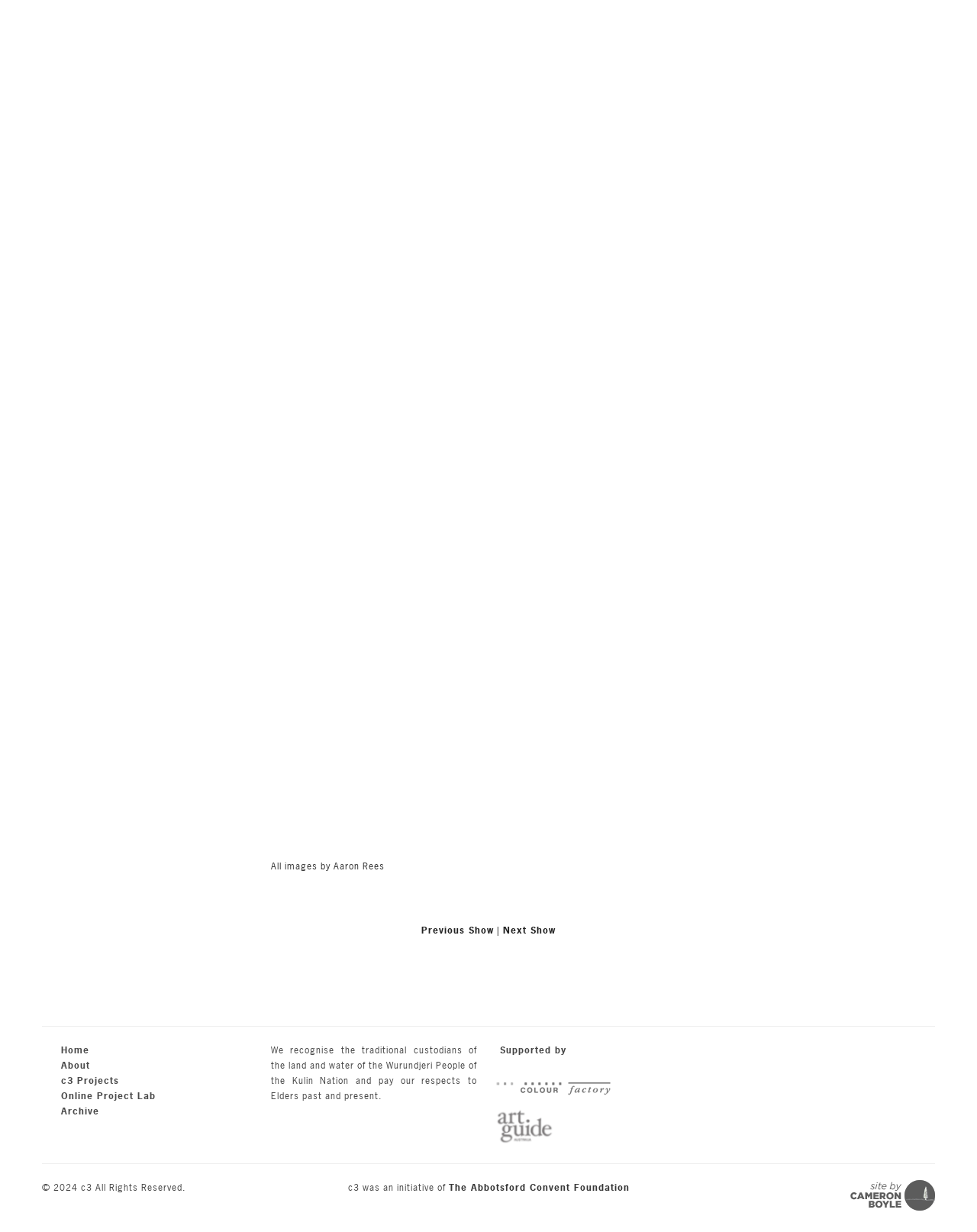What is the name of the photographer?
Based on the screenshot, answer the question with a single word or phrase.

Aaron Rees